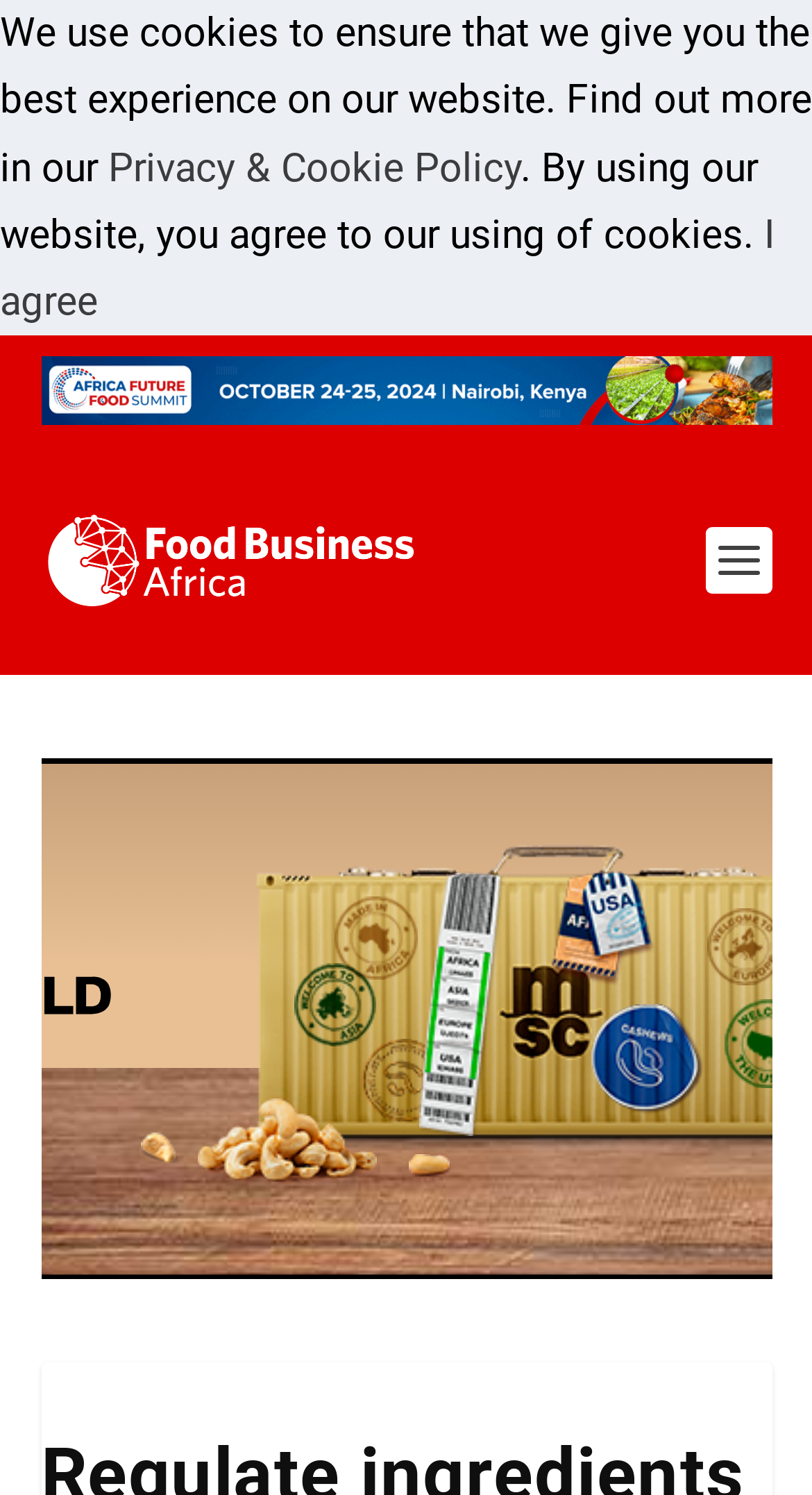Summarize the webpage with intricate details.

The webpage is about an article from Food Business Africa Magazine, with the title "Regulate ingredients as feeds, not drugs: US feed industry association urges FDA". At the top of the page, there is a notification bar that spans the entire width, informing users that the website uses cookies and providing a link to the "Privacy & Cookie Policy" and an "I agree" button to acknowledge the use of cookies.

Below the notification bar, there is a large advertisement that takes up most of the width of the page, with an image and a link labeled "Advertisement". To the right of the advertisement, there is a link to "Food Business Africa Magazine" with an accompanying image.

The main content of the article is not explicitly described in the accessibility tree, but the meta description suggests that it is about the American Feed Industry Association urging the FDA to regulate feed ingredients as feeds, not drugs.